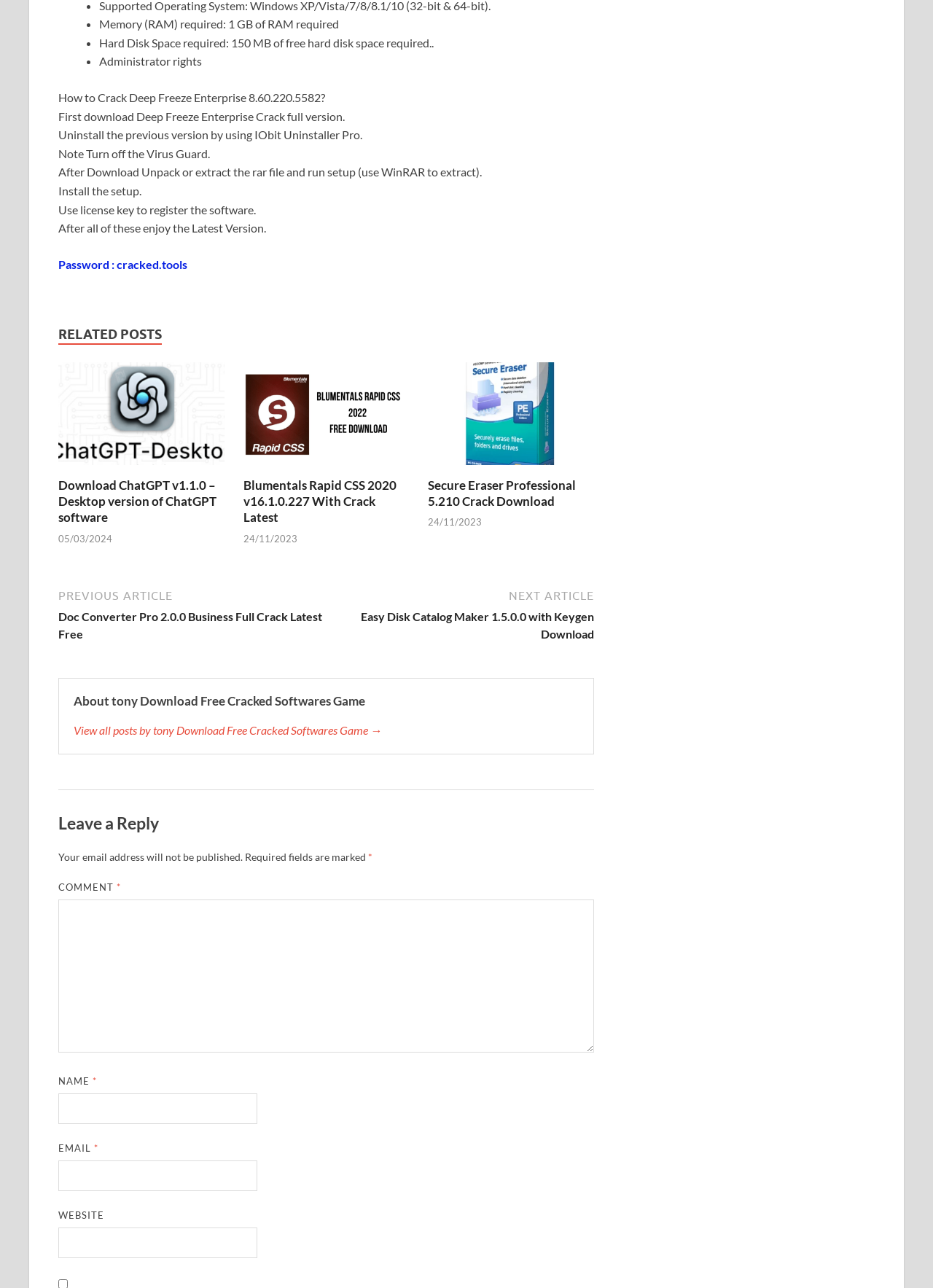What is the password for the rar file?
Give a detailed response to the question by analyzing the screenshot.

The webpage provides a note that the password for the rar file is 'cracked.tools', which is required to extract the file.